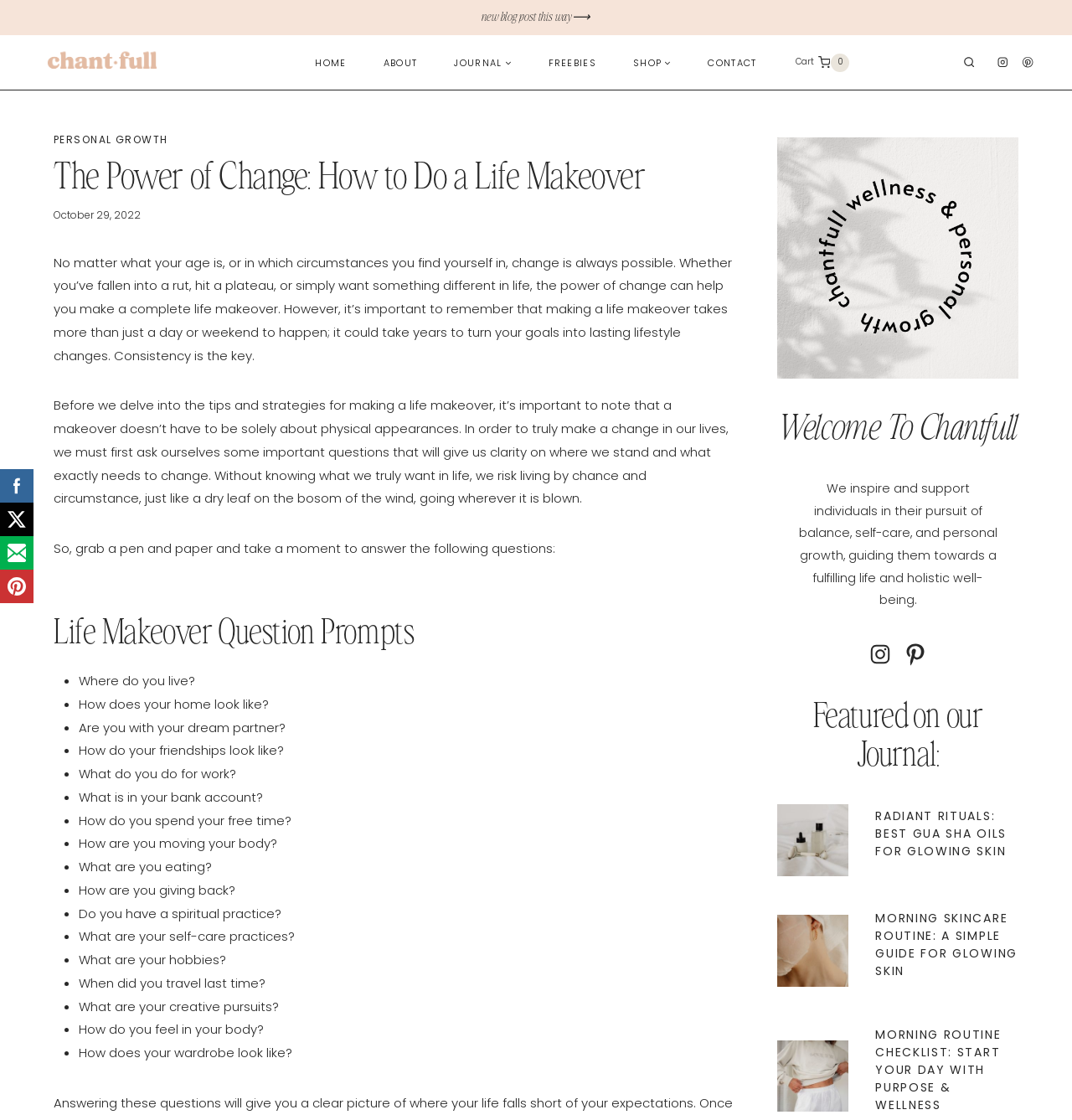What is the name of the website?
Look at the image and answer the question using a single word or phrase.

Chantfull